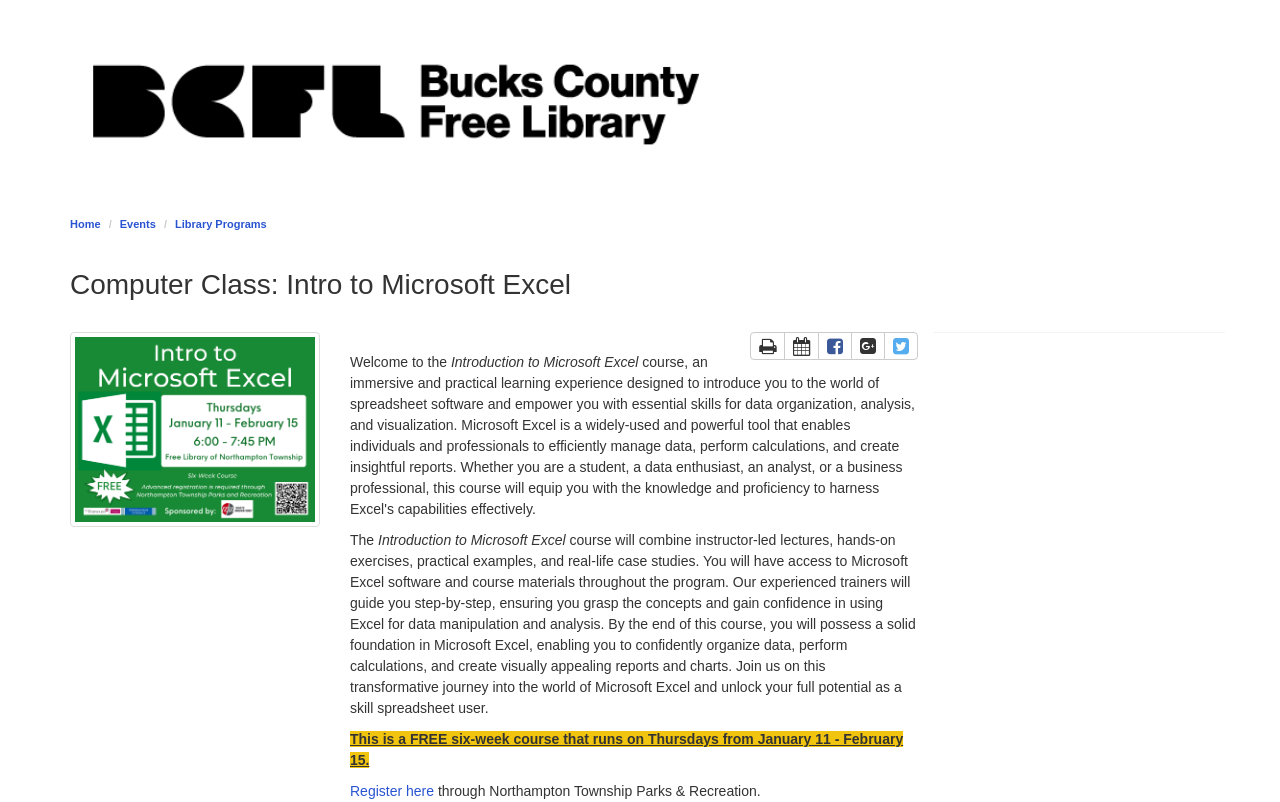Deliver a detailed narrative of the webpage's visual and textual elements.

The webpage is about an introductory course to Microsoft Excel, with a focus on practical learning and hands-on experience. At the top, there is a navigation bar with links to "Home", "Events", and "Library Programs". Below this, there is a heading that reads "Computer Class: Intro to Microsoft Excel", accompanied by an image. 

To the right of the heading, there are several links to print the page, add to a calendar, and share the page on social media platforms. Below the heading, there is a brief introduction to the course, which explains that it will cover instructor-led lectures, hands-on exercises, and real-life case studies. 

The course description is divided into two paragraphs. The first paragraph explains the course structure and what students can expect to learn, including data manipulation and analysis. The second paragraph provides details about the course schedule, stating that it is a free six-week course that runs on Thursdays from January 11 to February 15. 

At the bottom, there is a call-to-action link to "Register here" for the course, which is organized through Northampton Township Parks & Recreation. Throughout the page, there are several images, including one for the course title and another for the "Home Events" link at the top.